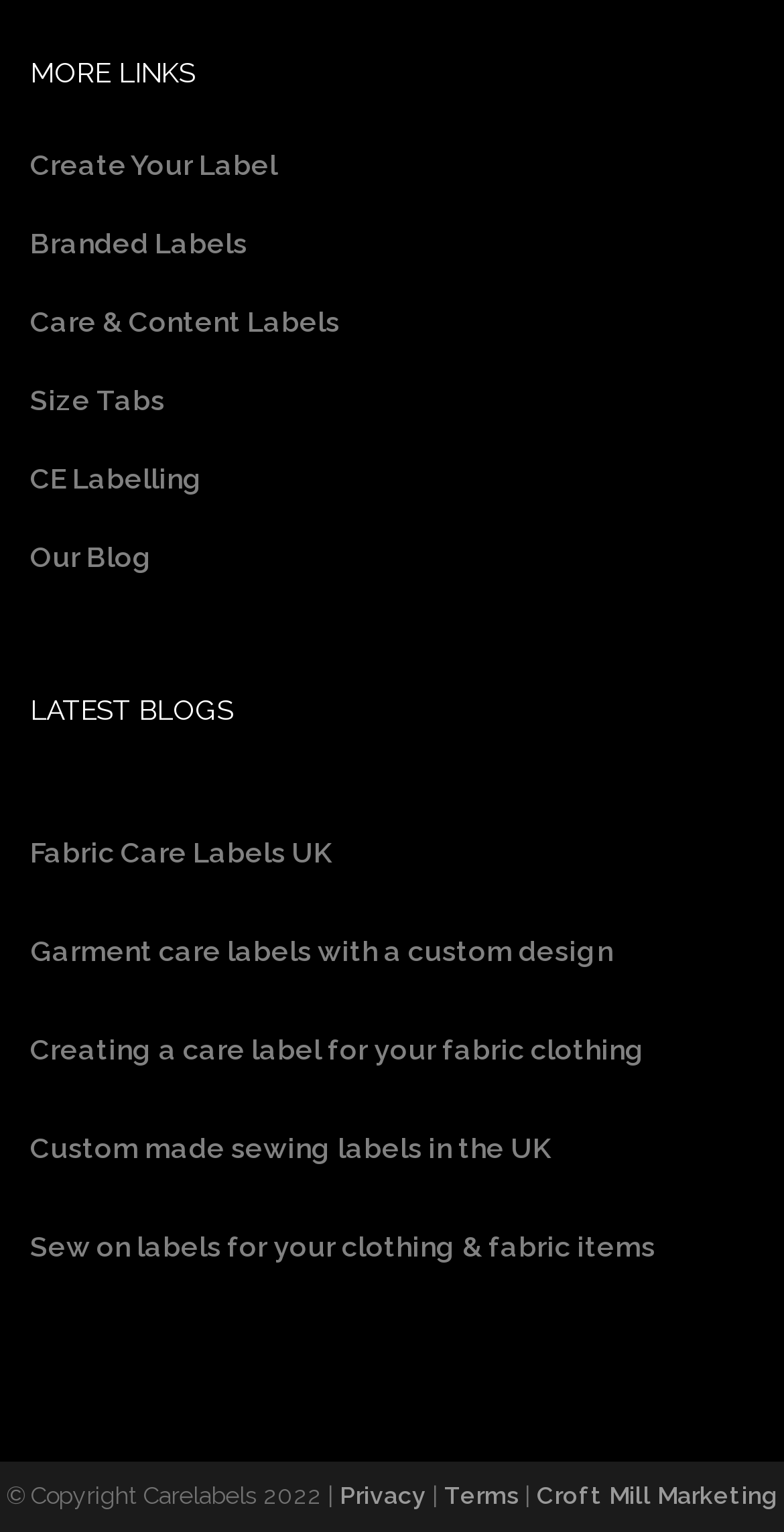Provide a short, one-word or phrase answer to the question below:
What is the last link in the 'MORE LINKS' section?

Our Blog